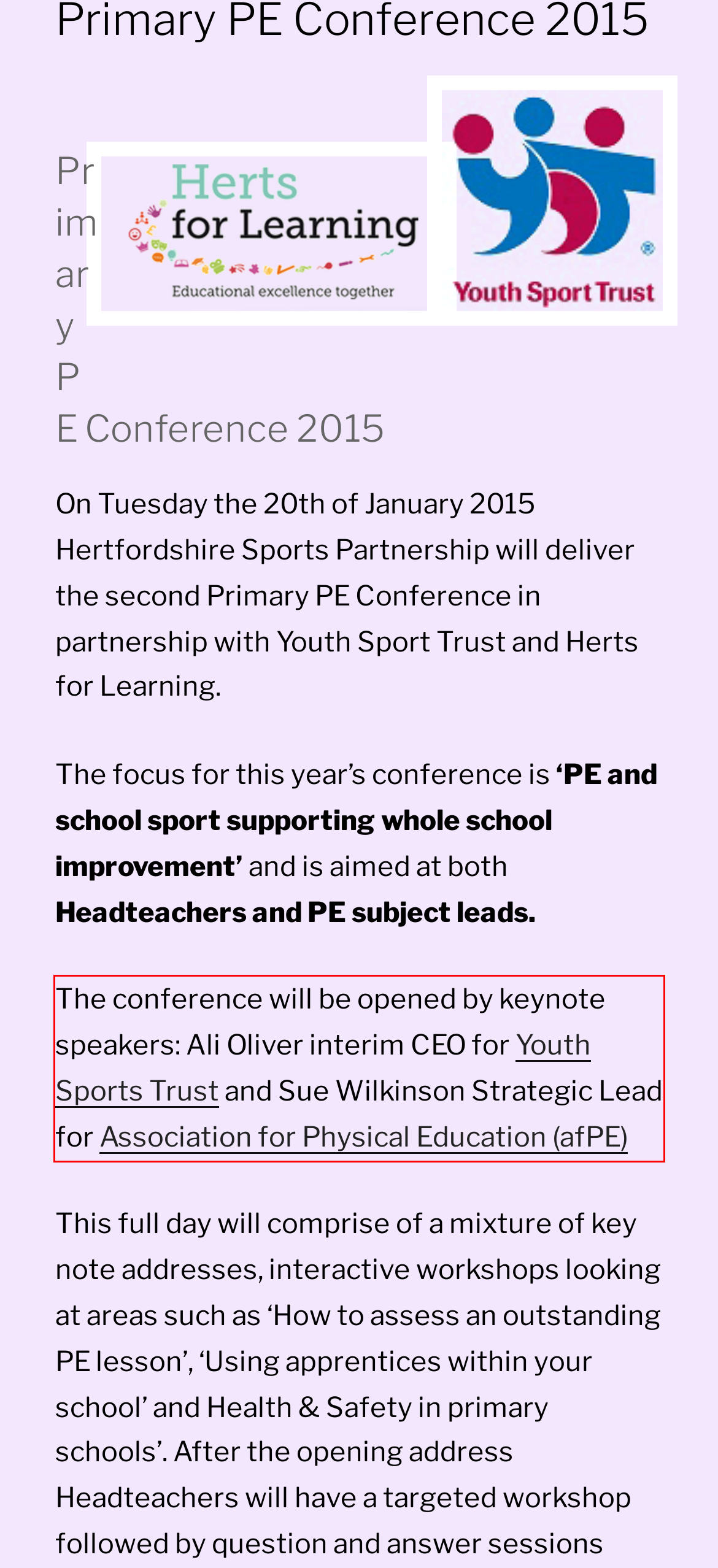Please perform OCR on the text content within the red bounding box that is highlighted in the provided webpage screenshot.

The conference will be opened by keynote speakers: Ali Oliver interim CEO for Youth Sports Trust and Sue Wilkinson Strategic Lead for Association for Physical Education (afPE)